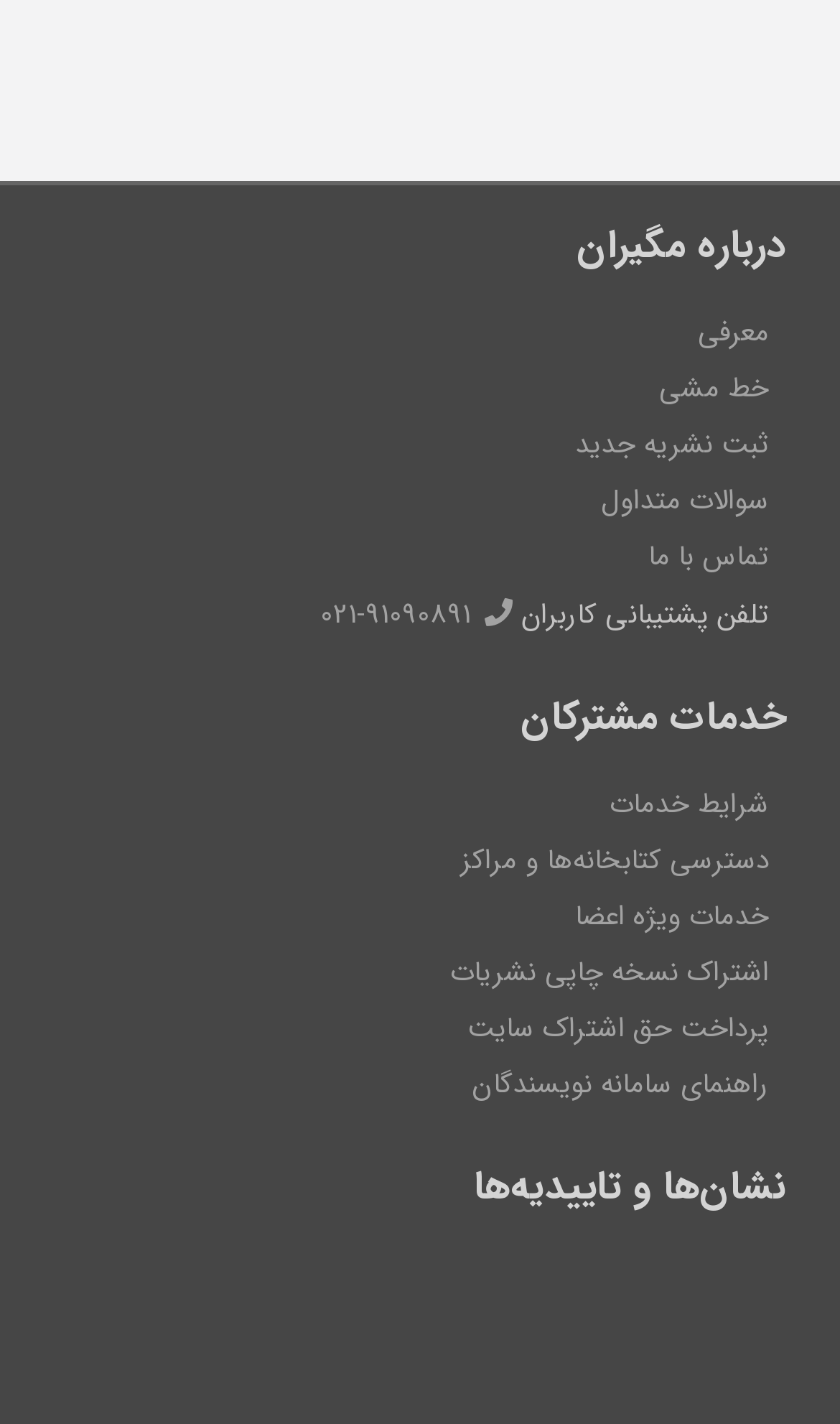Please identify the bounding box coordinates for the region that you need to click to follow this instruction: "Search for something".

None